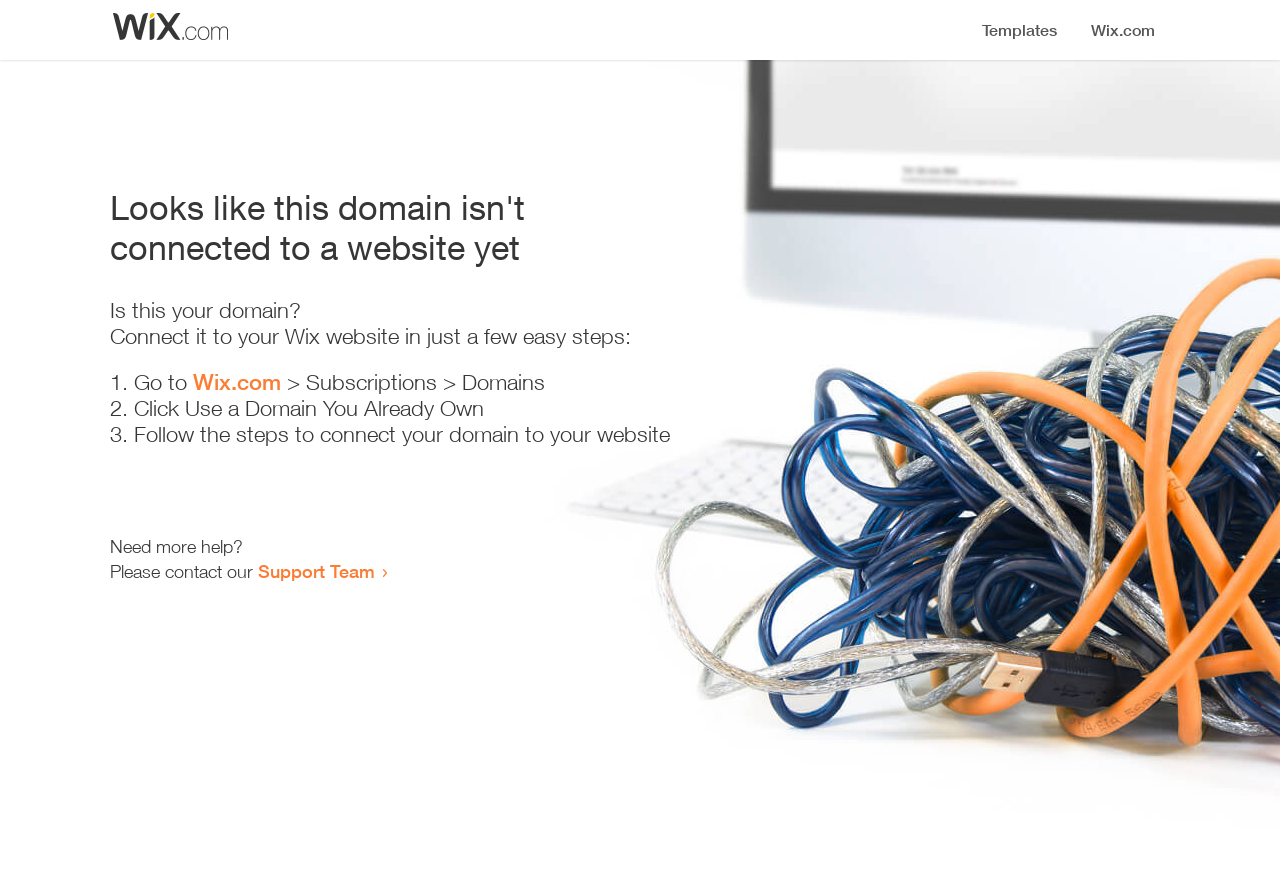Extract the main heading from the webpage content.

Looks like this domain isn't
connected to a website yet